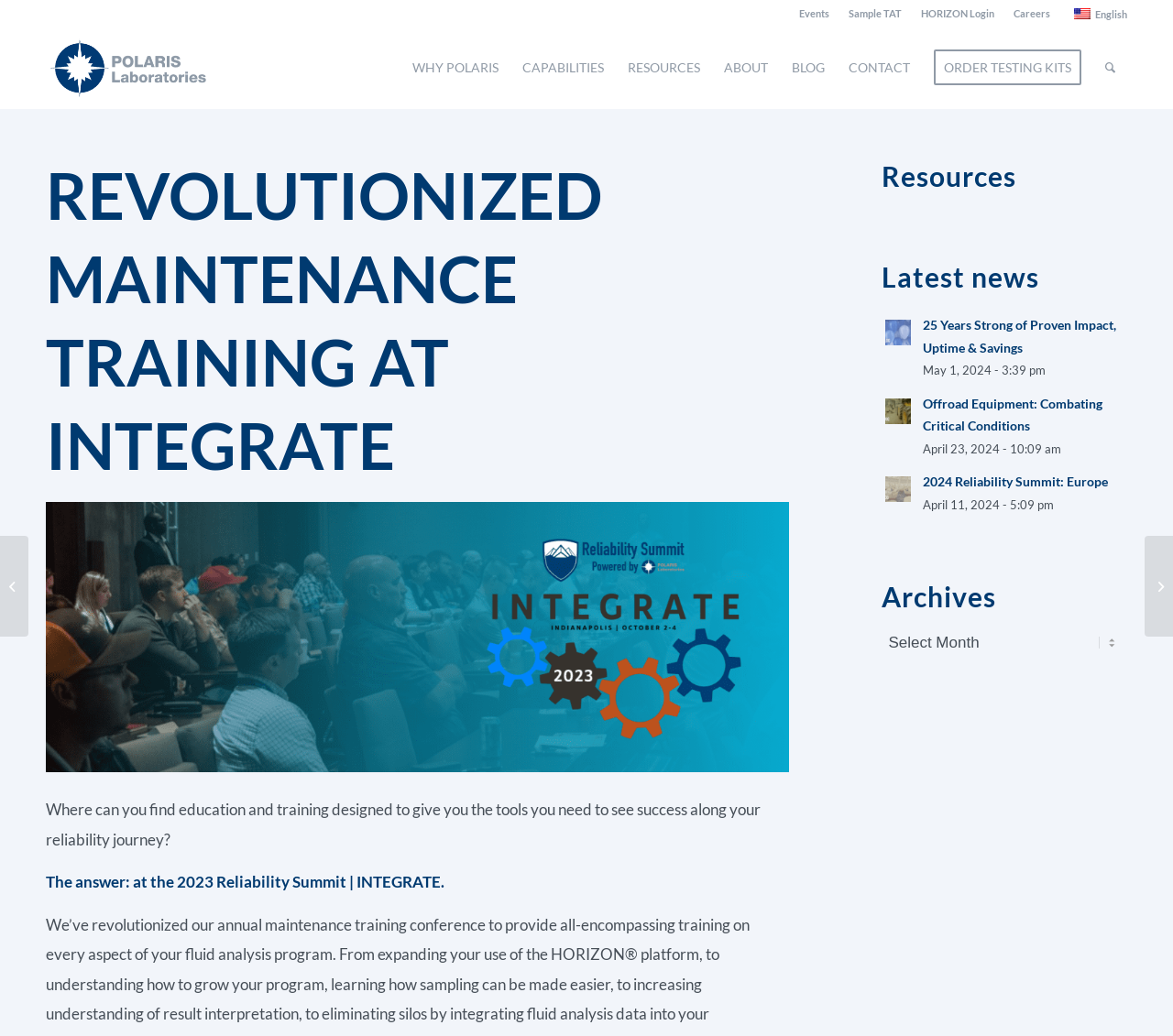Identify the bounding box coordinates of the clickable region to carry out the given instruction: "Click on Search".

[0.932, 0.026, 0.961, 0.105]